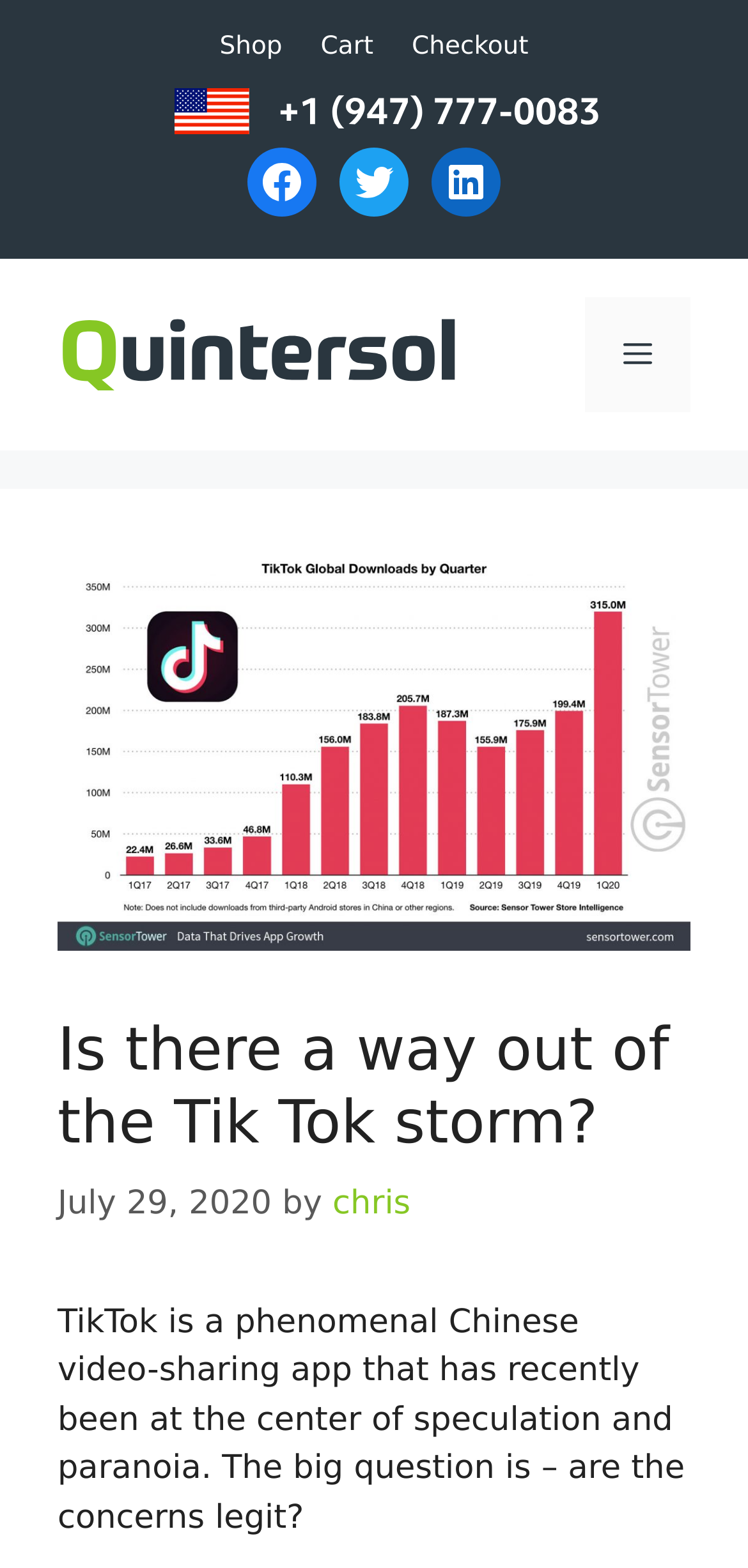Please mark the bounding box coordinates of the area that should be clicked to carry out the instruction: "Read the article by chris".

[0.445, 0.756, 0.549, 0.78]